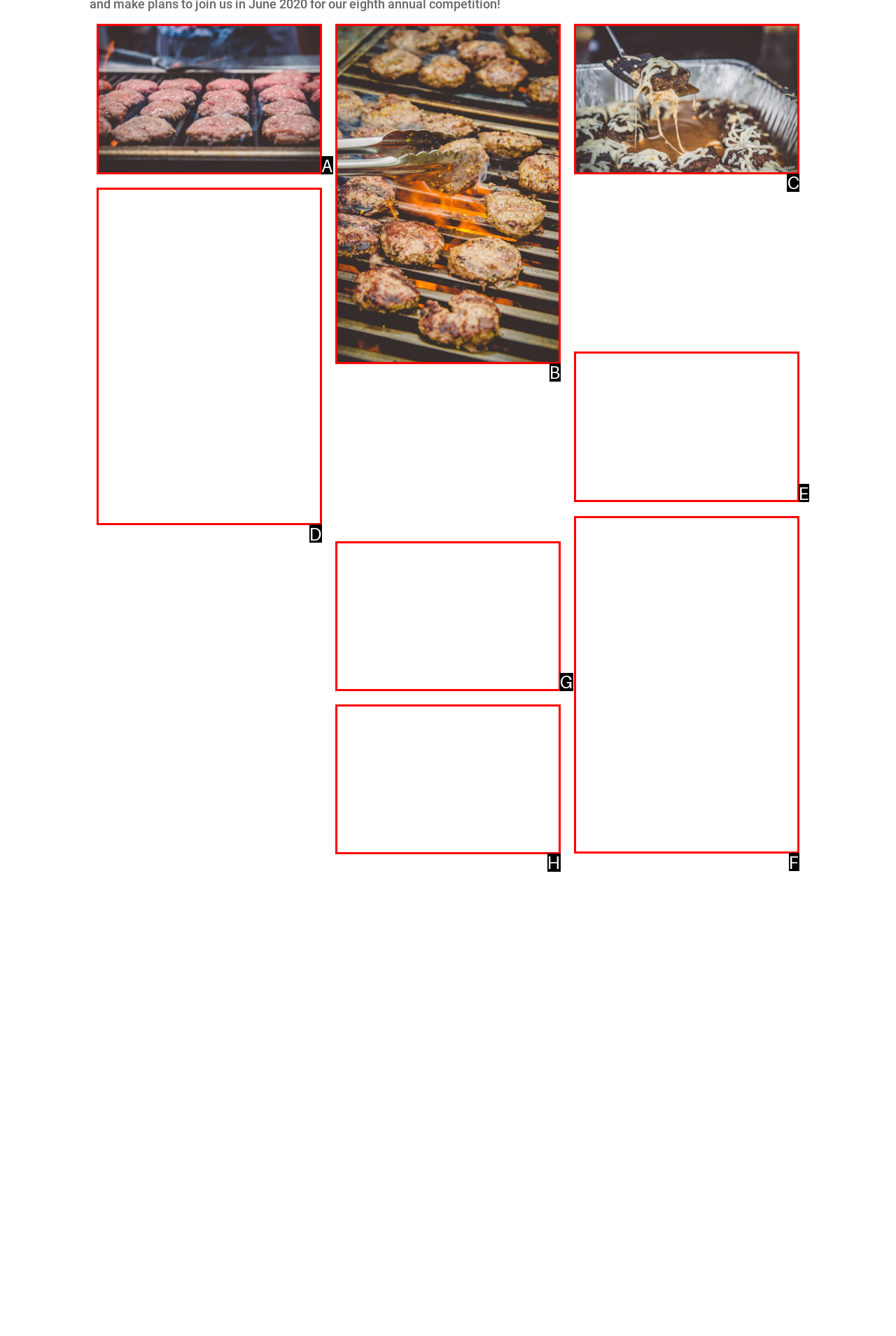Decide which HTML element to click to complete the task: open the third image Provide the letter of the appropriate option.

C